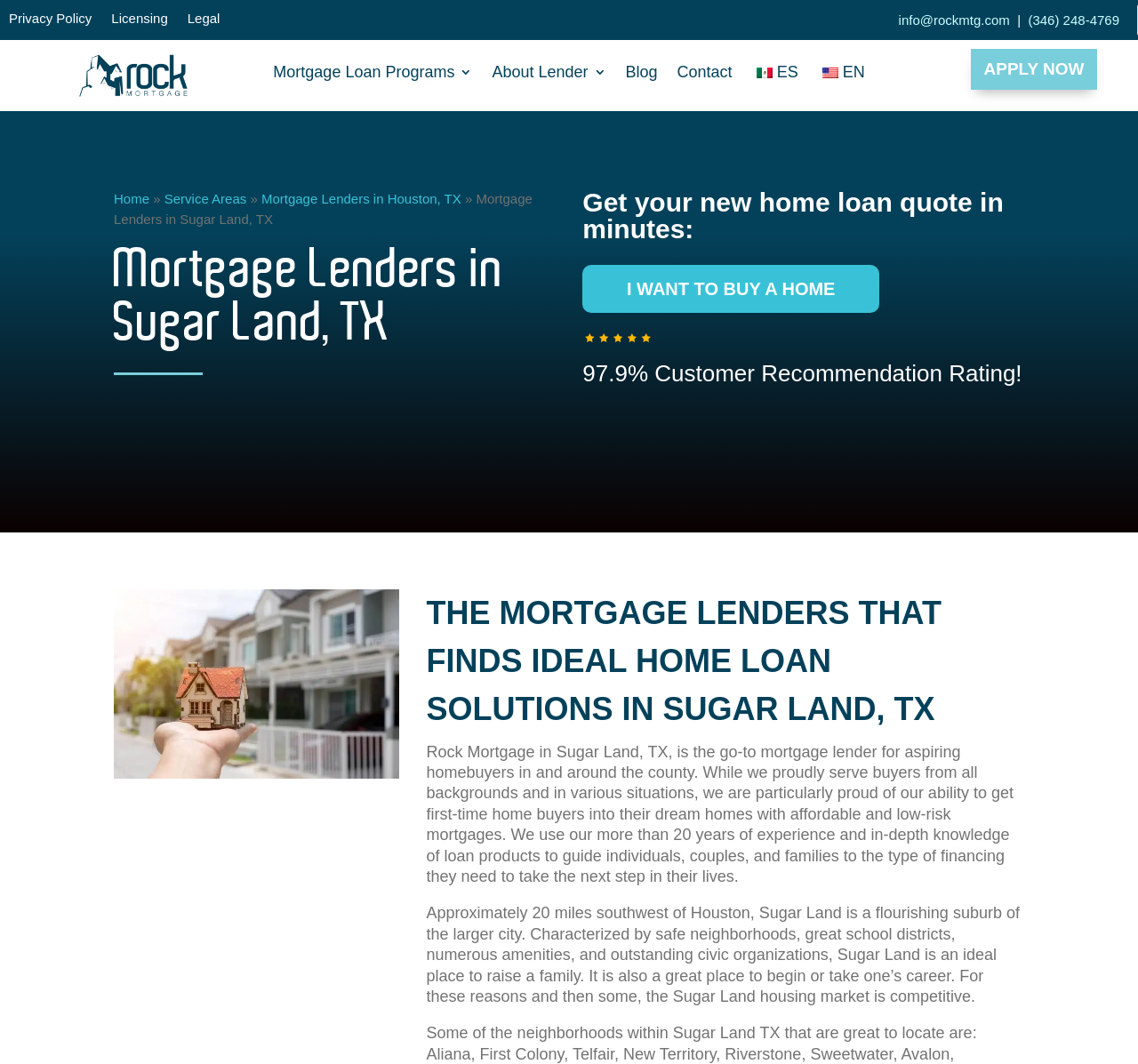Identify the coordinates of the bounding box for the element that must be clicked to accomplish the instruction: "Contact ROCK MORTGAGE via email".

[0.79, 0.012, 0.887, 0.026]